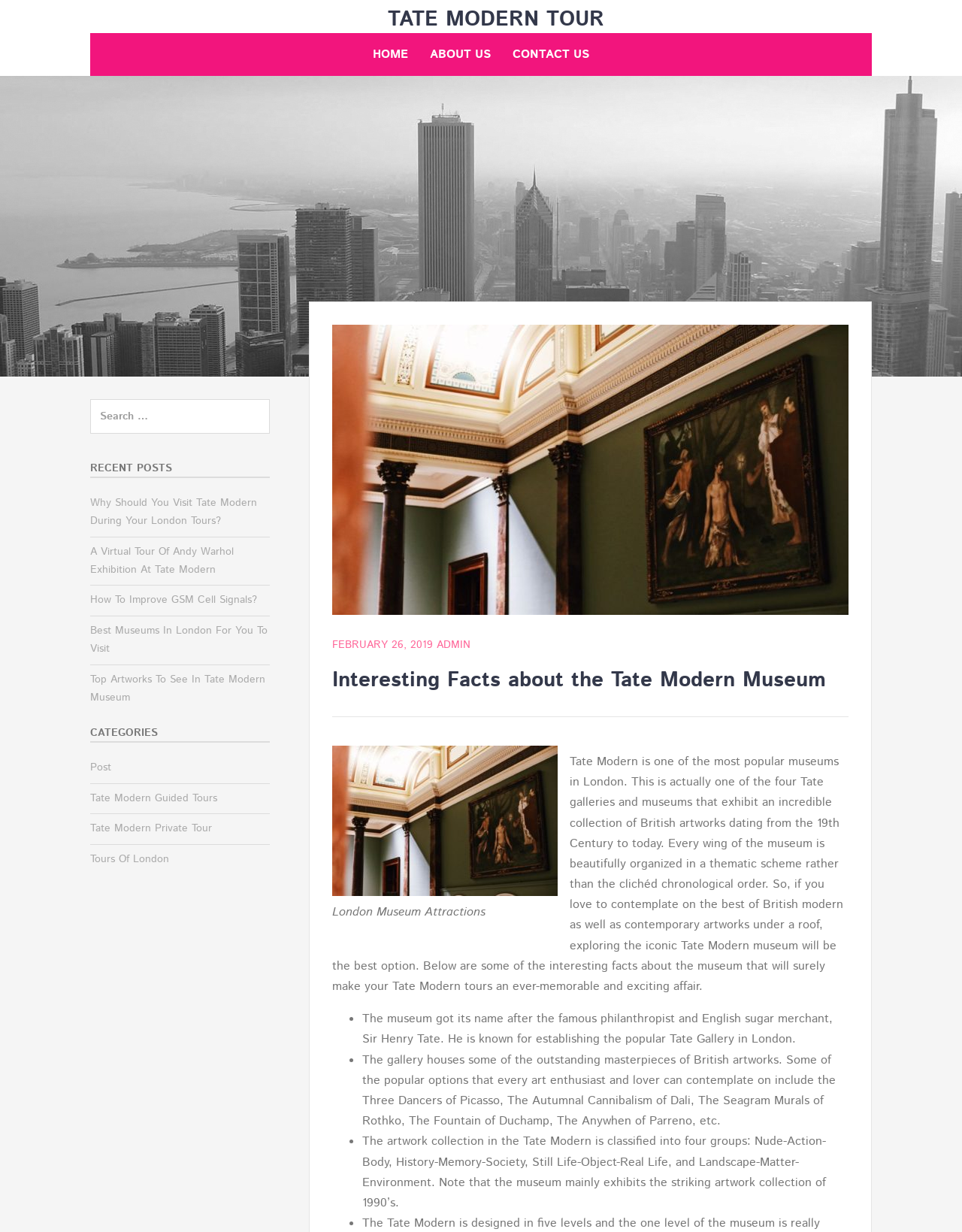What is the name of the philanthropist who the museum is named after?
Based on the visual details in the image, please answer the question thoroughly.

According to the webpage, the museum got its name after the famous philanthropist and English sugar merchant, Sir Henry Tate, who is known for establishing the popular Tate Gallery in London.